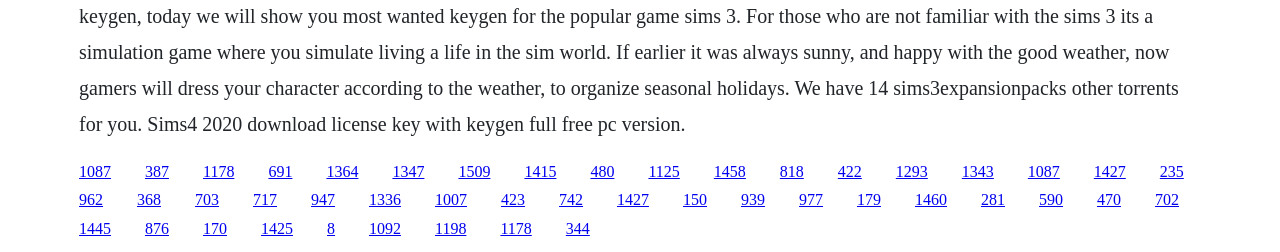Please find the bounding box coordinates of the section that needs to be clicked to achieve this instruction: "Download the People's Daily English language App".

None